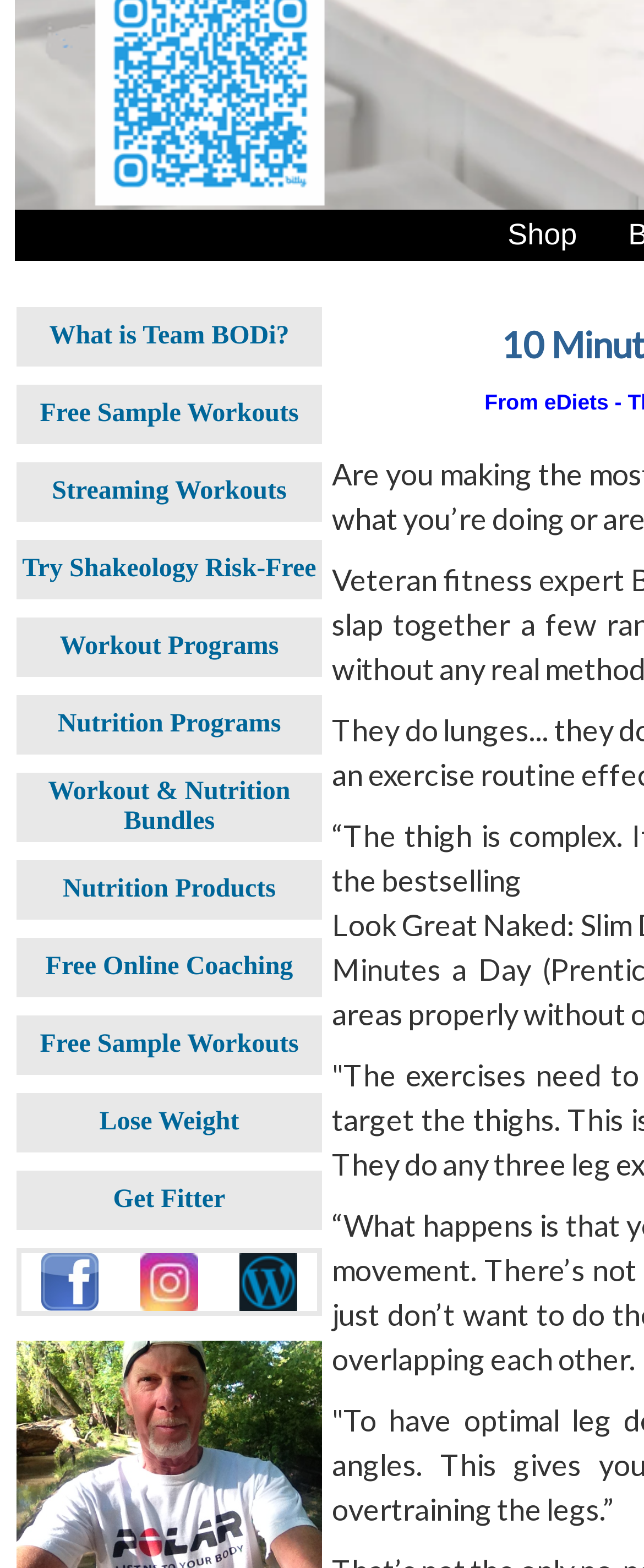Find the coordinates for the bounding box of the element with this description: "Nutrition Programs".

[0.089, 0.453, 0.436, 0.471]